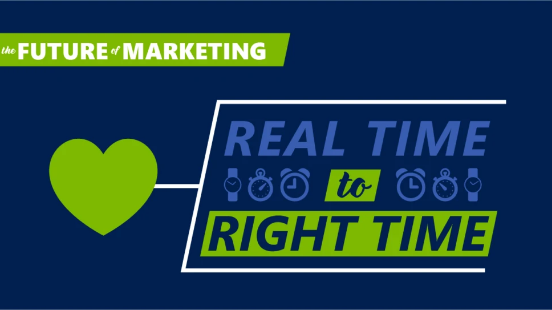What symbol is used to convey connection?
Please answer the question as detailed as possible.

The heart symbol is used to convey connection, as mentioned in the caption, 'a recognizable heart symbol, colored in green, conveys a sense of connection'. This symbol is often associated with emotions, love, and connection, and its use in the image emphasizes the importance of building connections in marketing strategies.